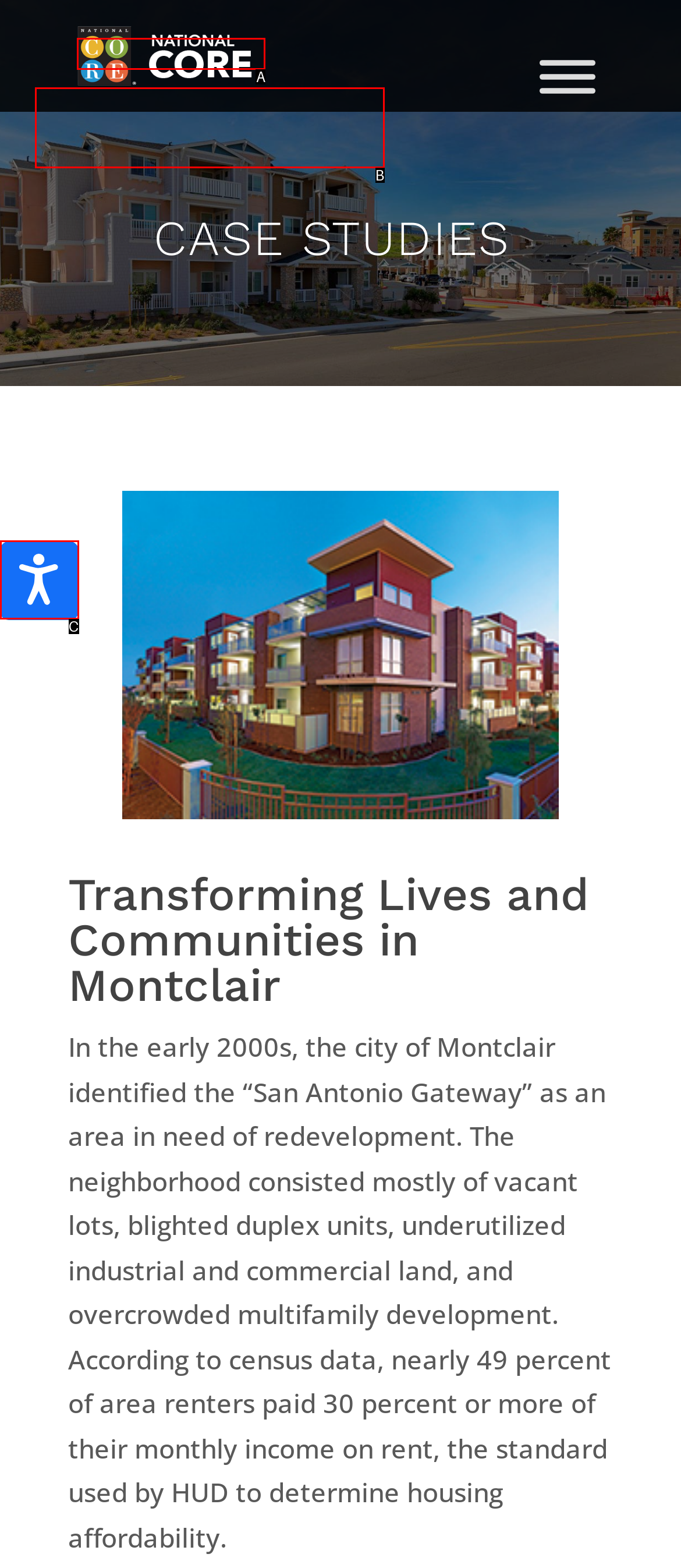Given the description: Skip to Content↵ENTER, identify the corresponding option. Answer with the letter of the appropriate option directly.

B